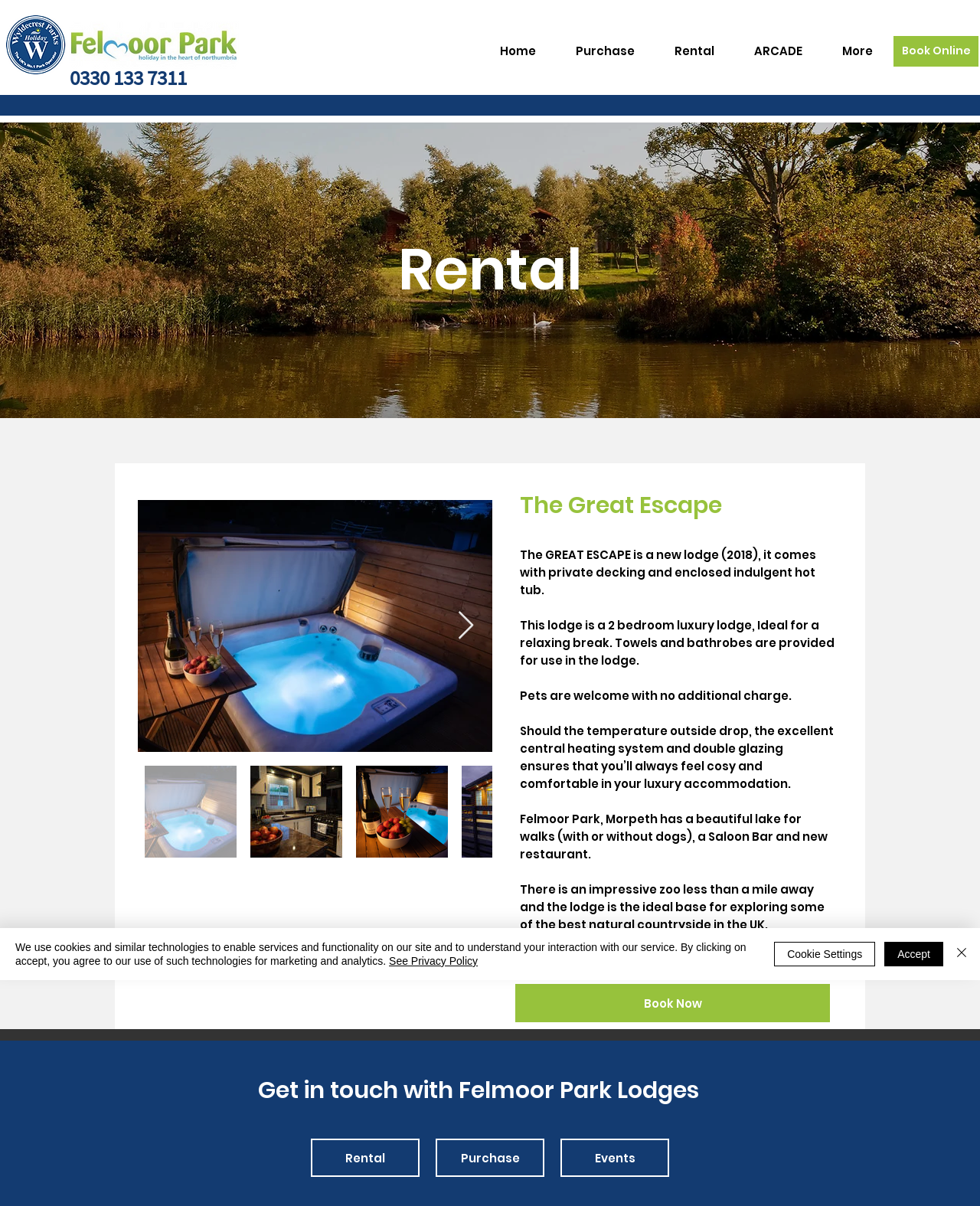What is the location of Felmoor Park?
Answer the question with as much detail as you can, using the image as a reference.

I determined the answer by looking at the meta description, which mentions 'Northumberland Holiday Park', and the text descriptions of the park's surroundings, which suggests that Felmoor Park is located in Northumberland.